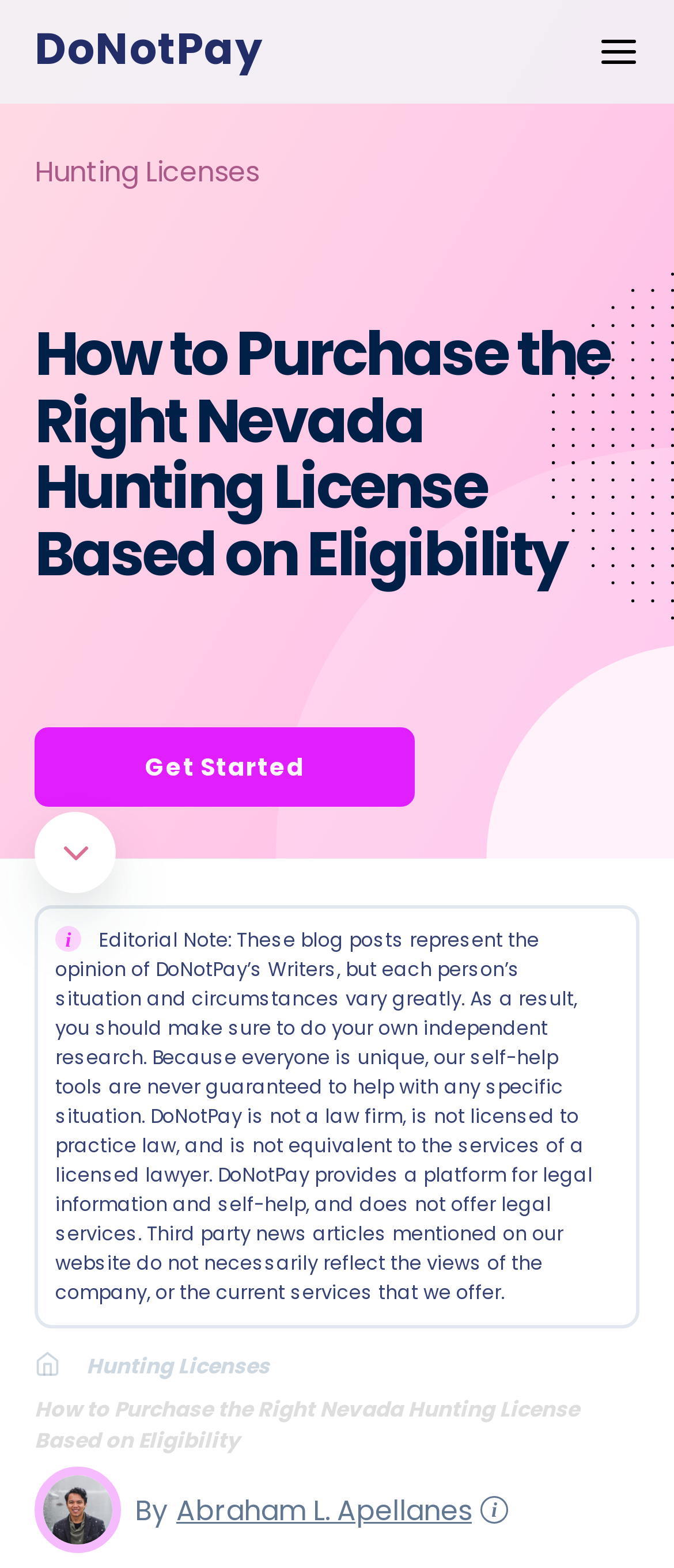What is the name of the company offering hunting license services?
Provide an in-depth answer to the question, covering all aspects.

The company name is obtained from the link 'DoNotPay' located at the top left corner of the webpage, which is a prominent element in the header section.